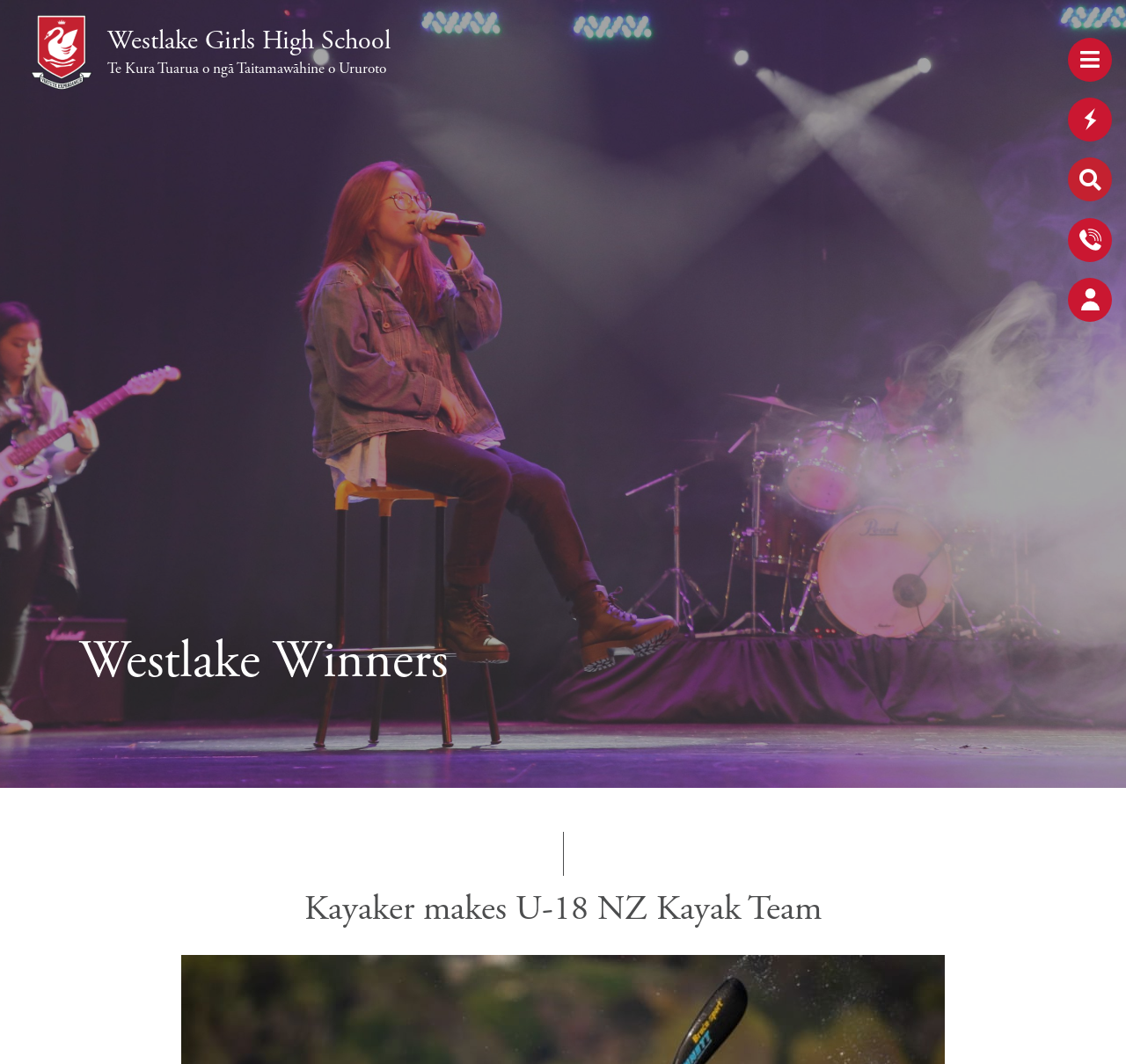Extract the heading text from the webpage.

Kayaker makes U-18 NZ Kayak Team